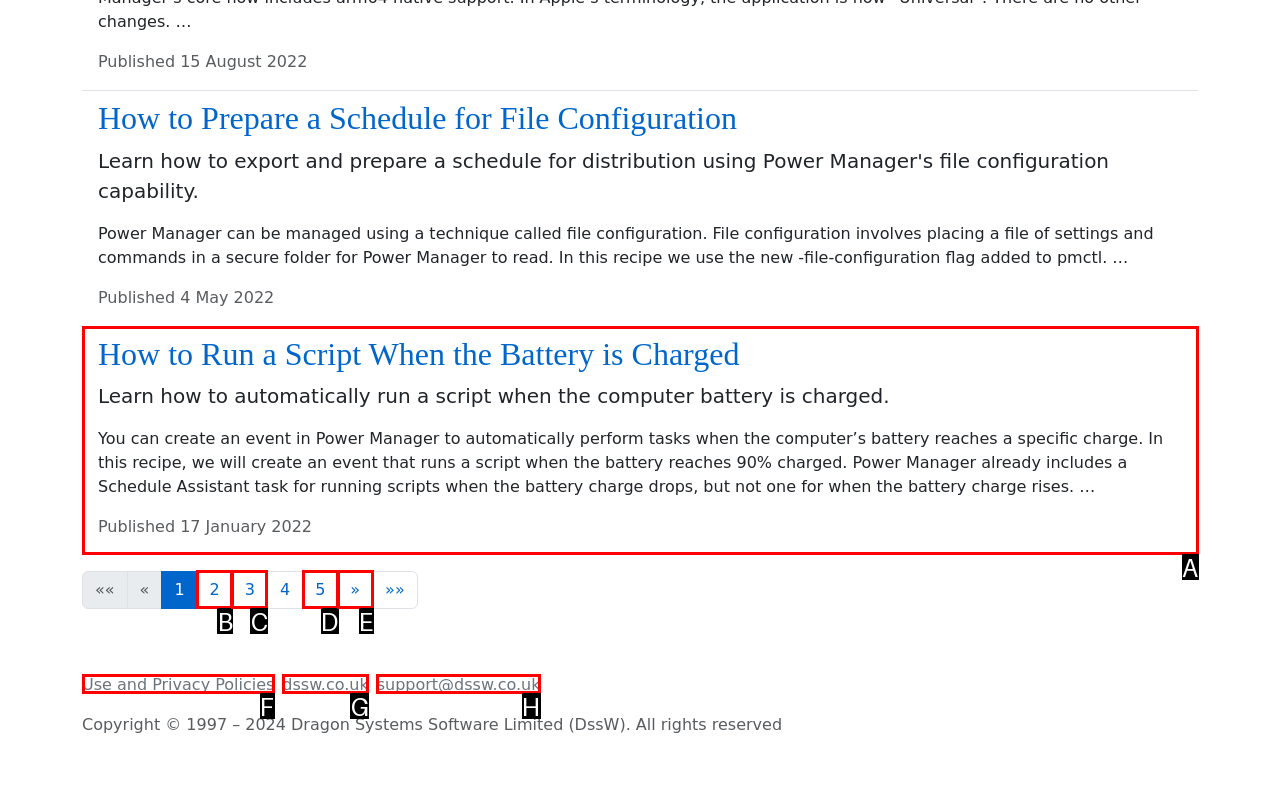Find the option that matches this description: Use and Privacy Policies
Provide the matching option's letter directly.

F